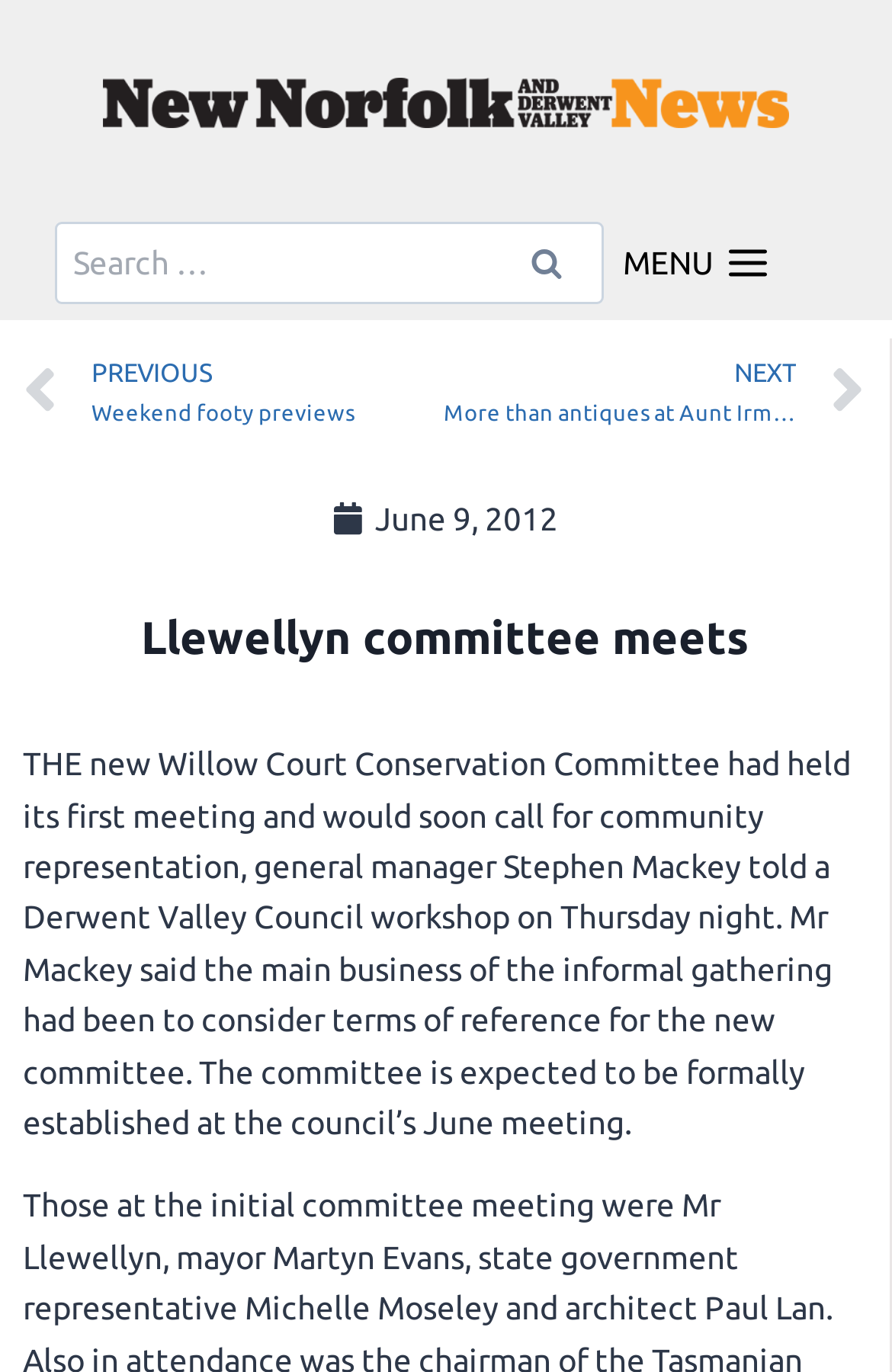Extract the primary header of the webpage and generate its text.

Llewellyn committee meets